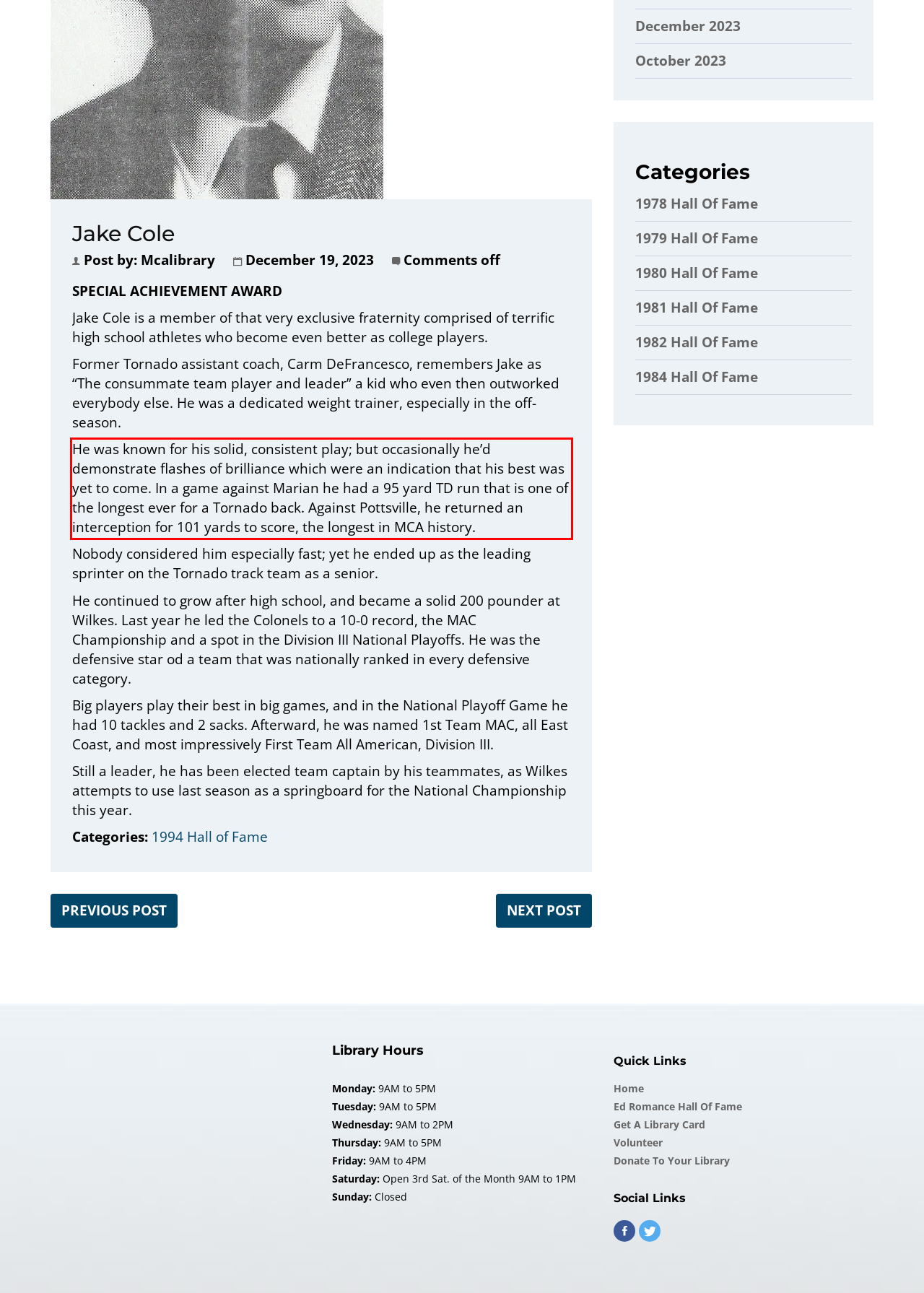From the screenshot of the webpage, locate the red bounding box and extract the text contained within that area.

He was known for his solid, consistent play; but occasionally he’d demonstrate flashes of brilliance which were an indication that his best was yet to come. In a game against Marian he had a 95 yard TD run that is one of the longest ever for a Tornado back. Against Pottsville, he returned an interception for 101 yards to score, the longest in MCA history.